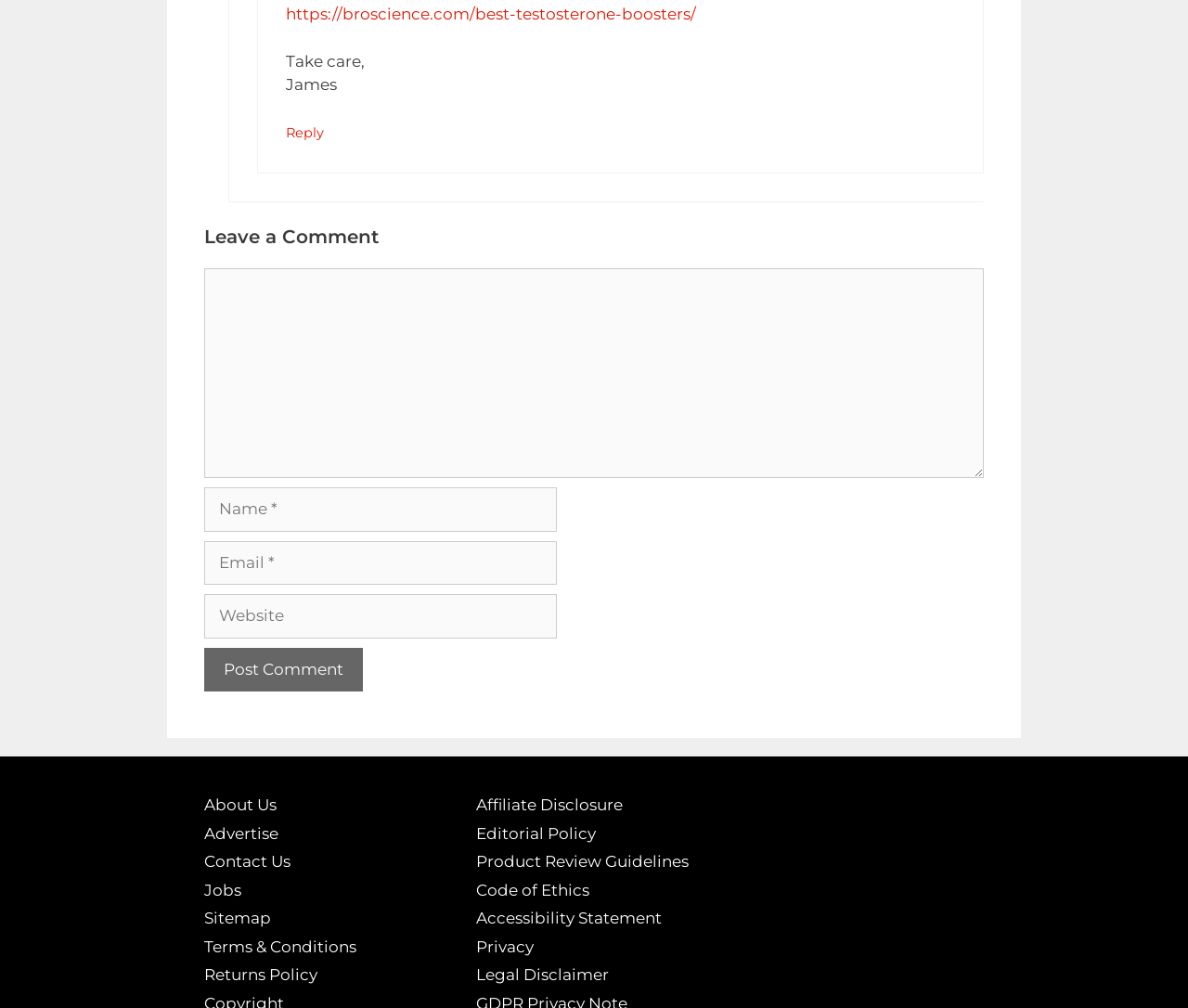Please give a short response to the question using one word or a phrase:
How many textboxes are required on the webpage?

3